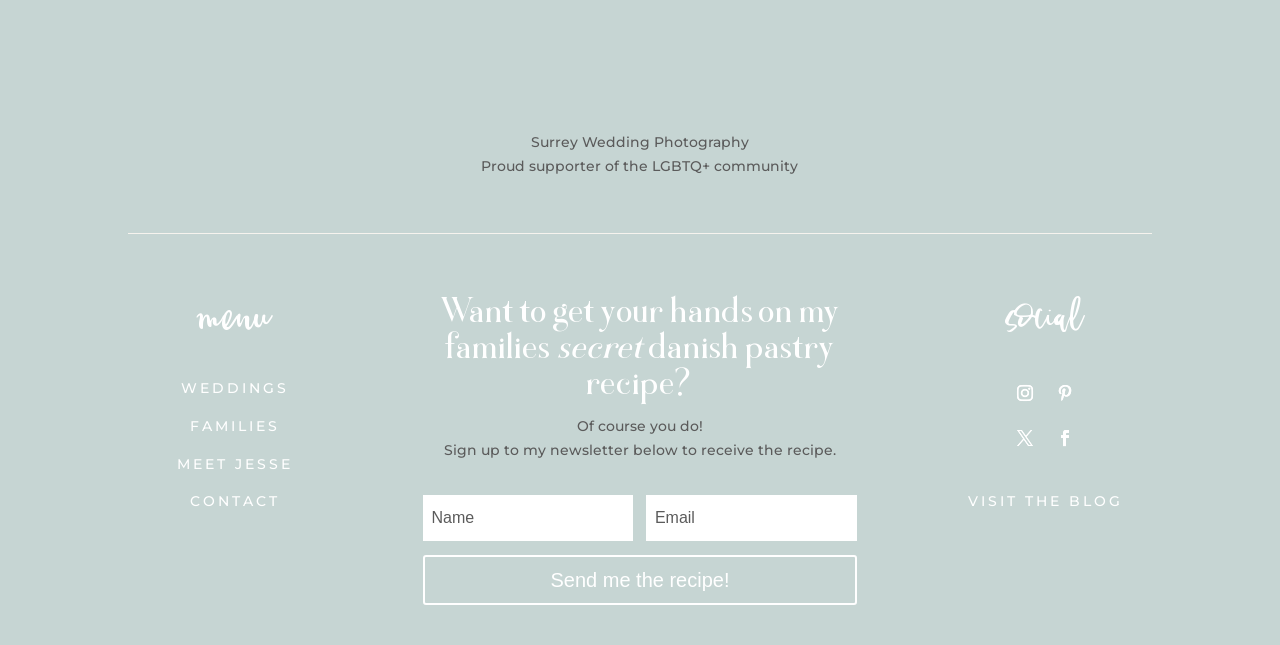Determine the bounding box coordinates for the element that should be clicked to follow this instruction: "Click on Send me the recipe!". The coordinates should be given as four float numbers between 0 and 1, in the format [left, top, right, bottom].

[0.331, 0.86, 0.669, 0.937]